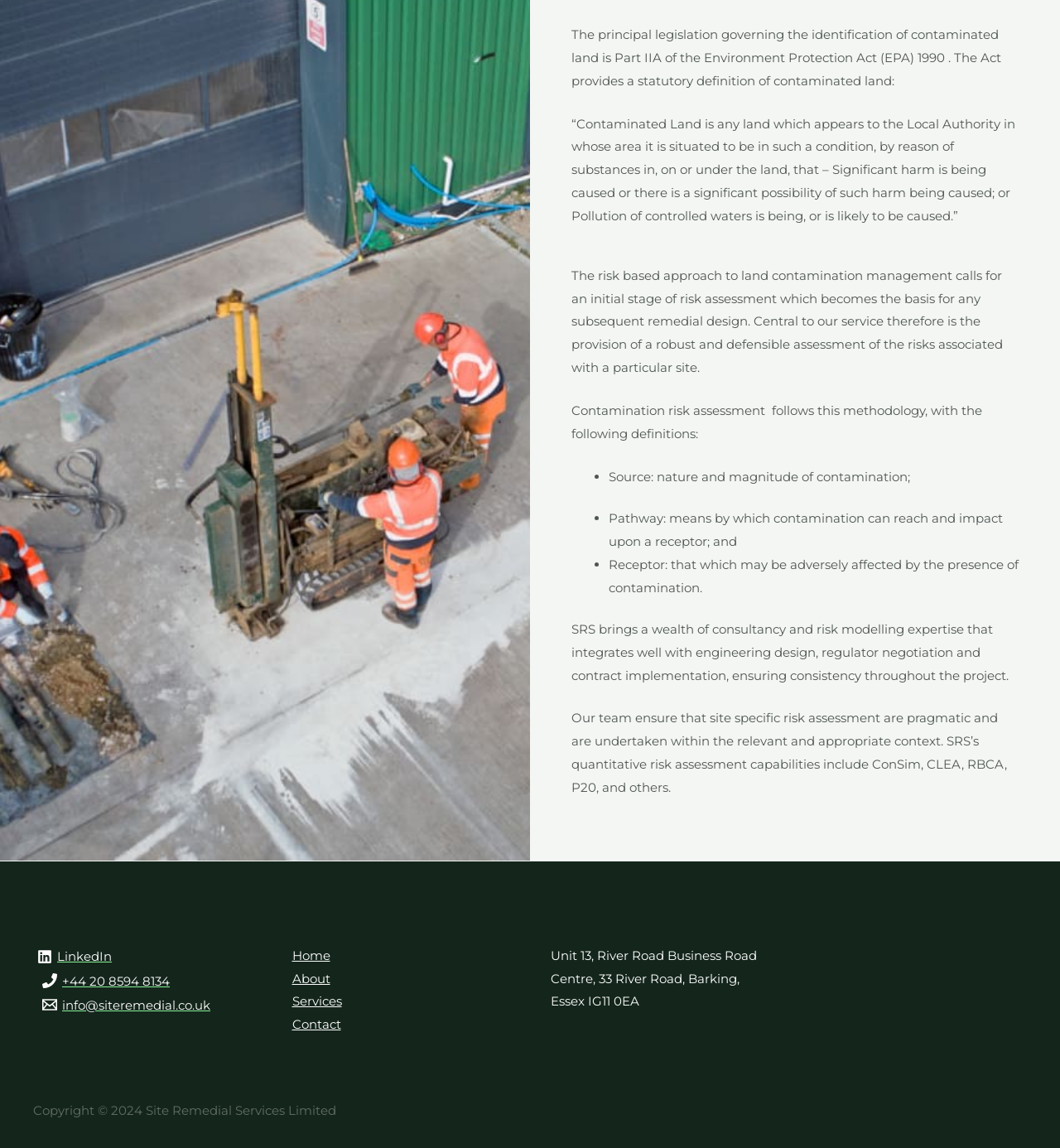Given the description "Email info@siteremedial.co.uk", provide the bounding box coordinates of the corresponding UI element.

[0.036, 0.865, 0.202, 0.885]